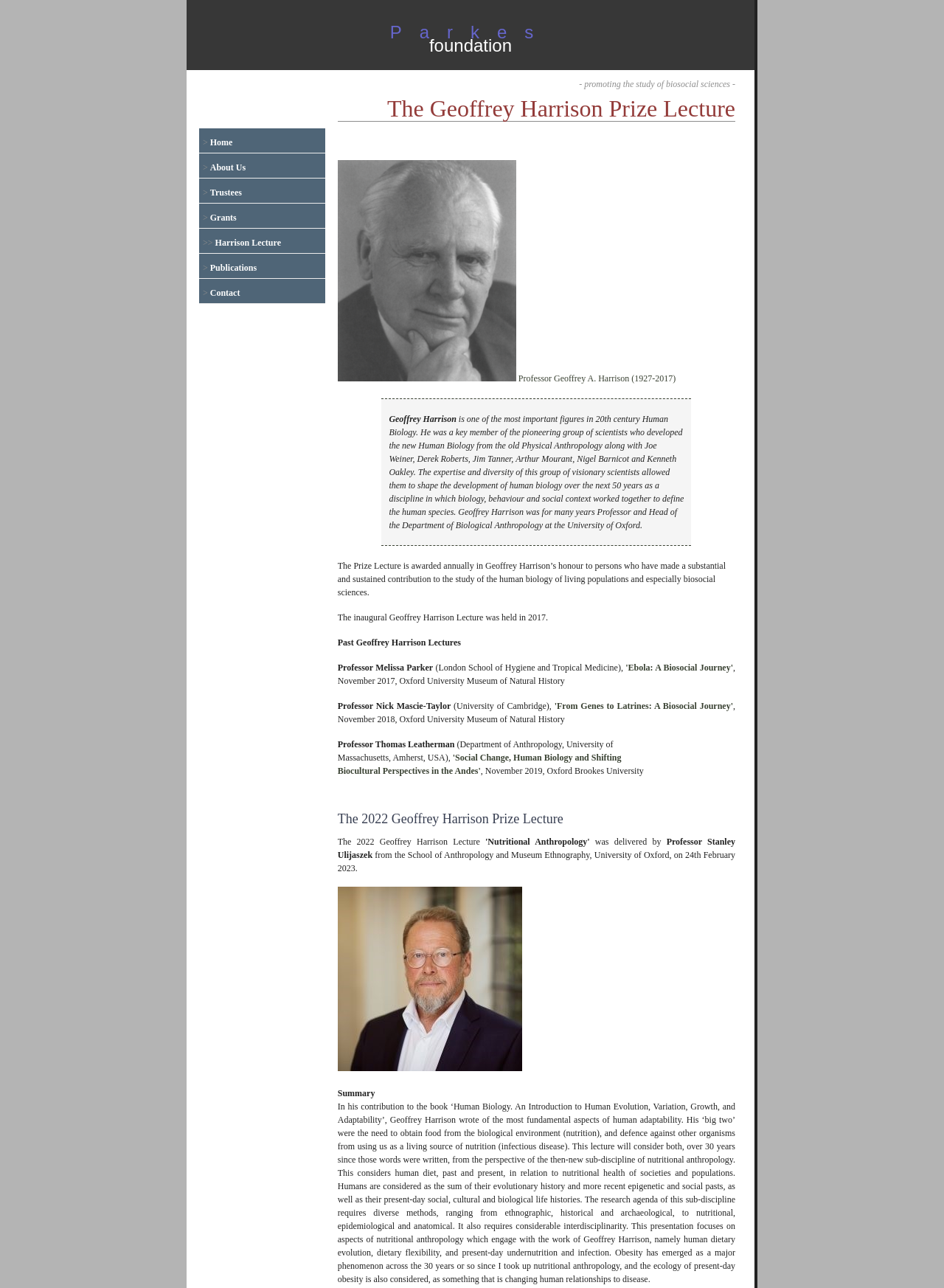Please specify the bounding box coordinates in the format (top-left x, top-left y, bottom-right x, bottom-right y), with all values as floating point numbers between 0 and 1. Identify the bounding box of the UI element described by: Home

None